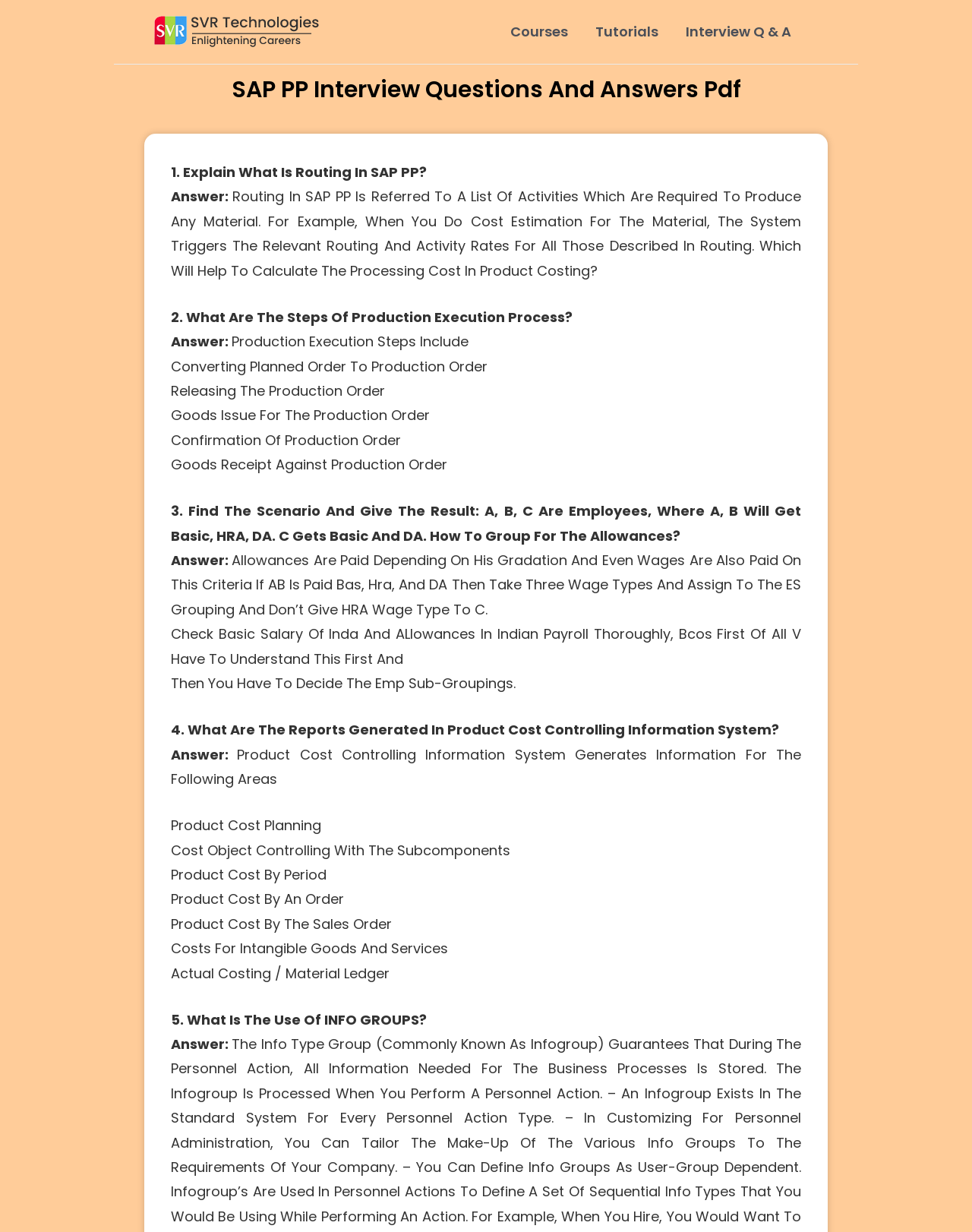Please identify the primary heading of the webpage and give its text content.

SAP PP Interview Questions And Answers Pdf